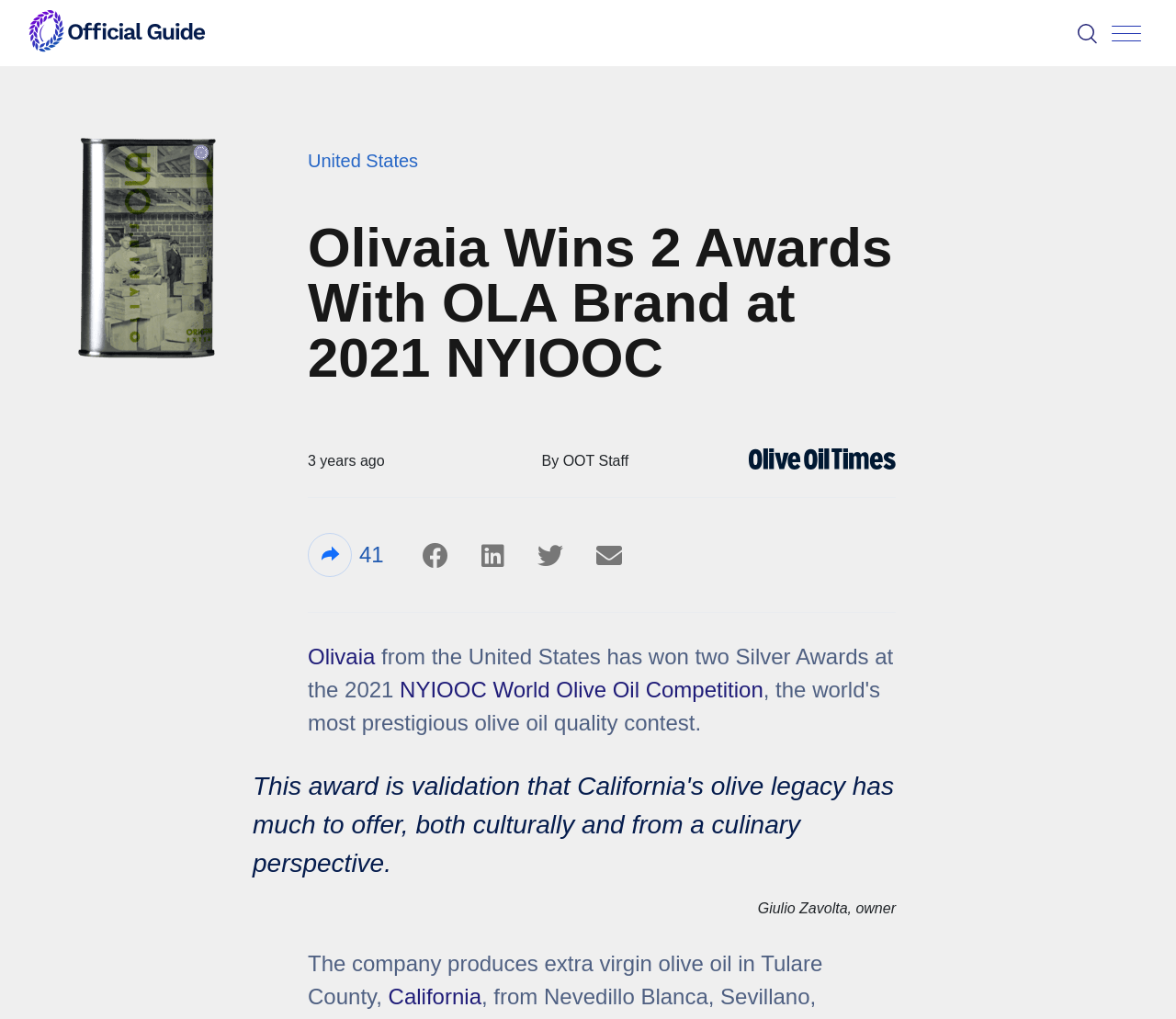How many awards did Olivaia win?
Answer with a single word or short phrase according to what you see in the image.

2